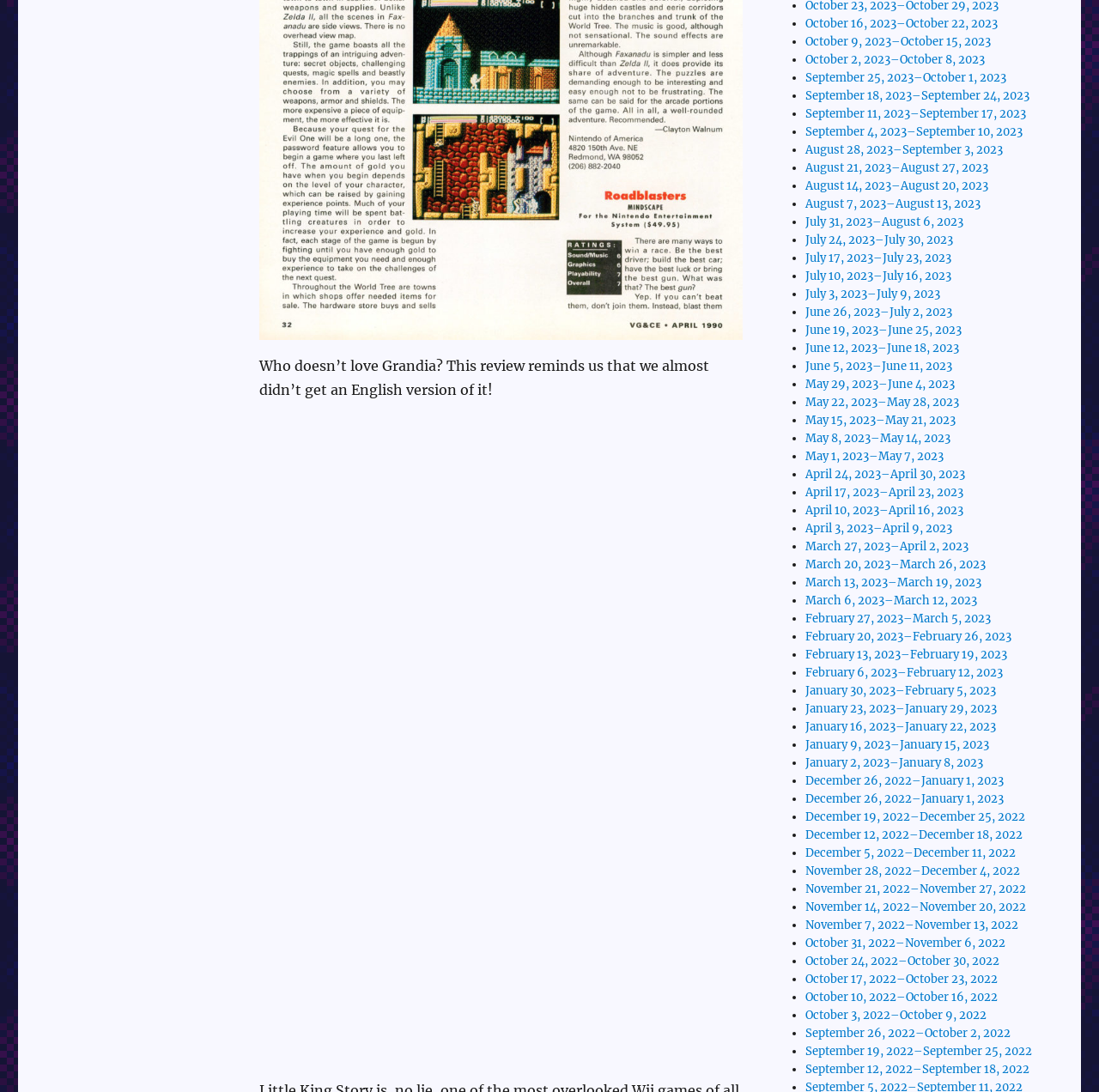What is the theme of the webpage?
From the screenshot, supply a one-word or short-phrase answer.

Gaming